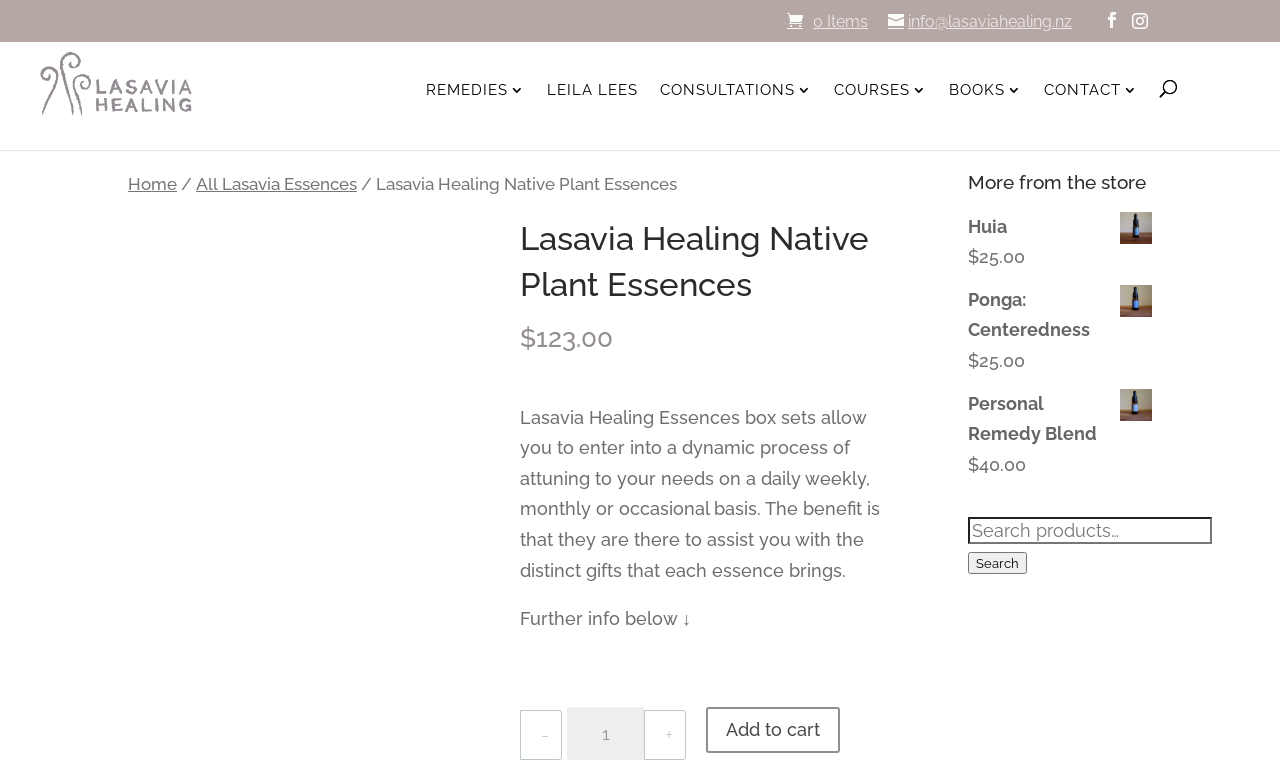What is the name of the product below the Lasavia Healing Essences box sets?
We need a detailed and exhaustive answer to the question. Please elaborate.

I looked at the section 'More from the store' and found the product 'Huia' listed below the Lasavia Healing Essences box sets.